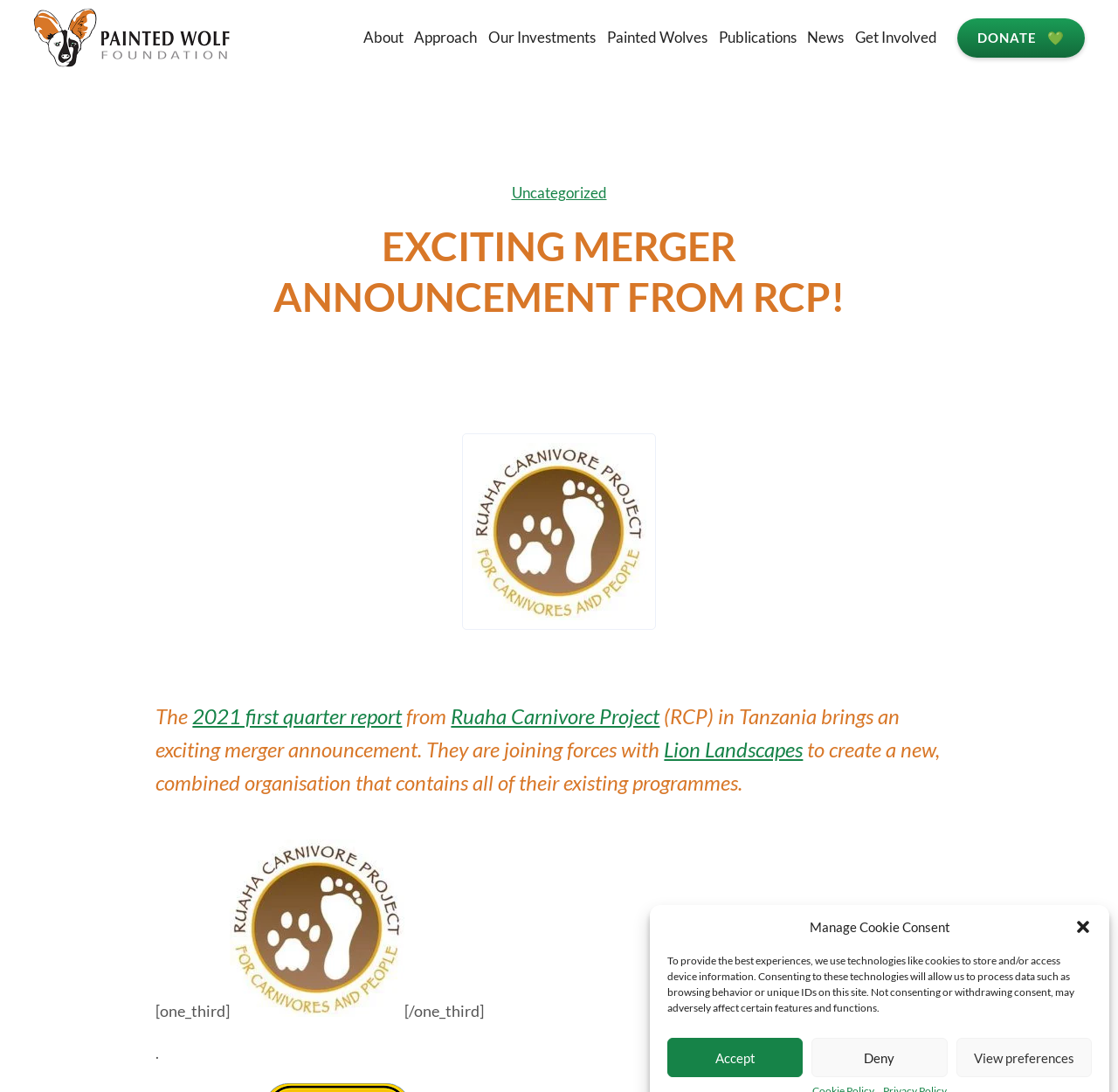Please identify the bounding box coordinates of the area I need to click to accomplish the following instruction: "Visit 'The Painted Wolf Foundation' website".

[0.03, 0.045, 0.206, 0.062]